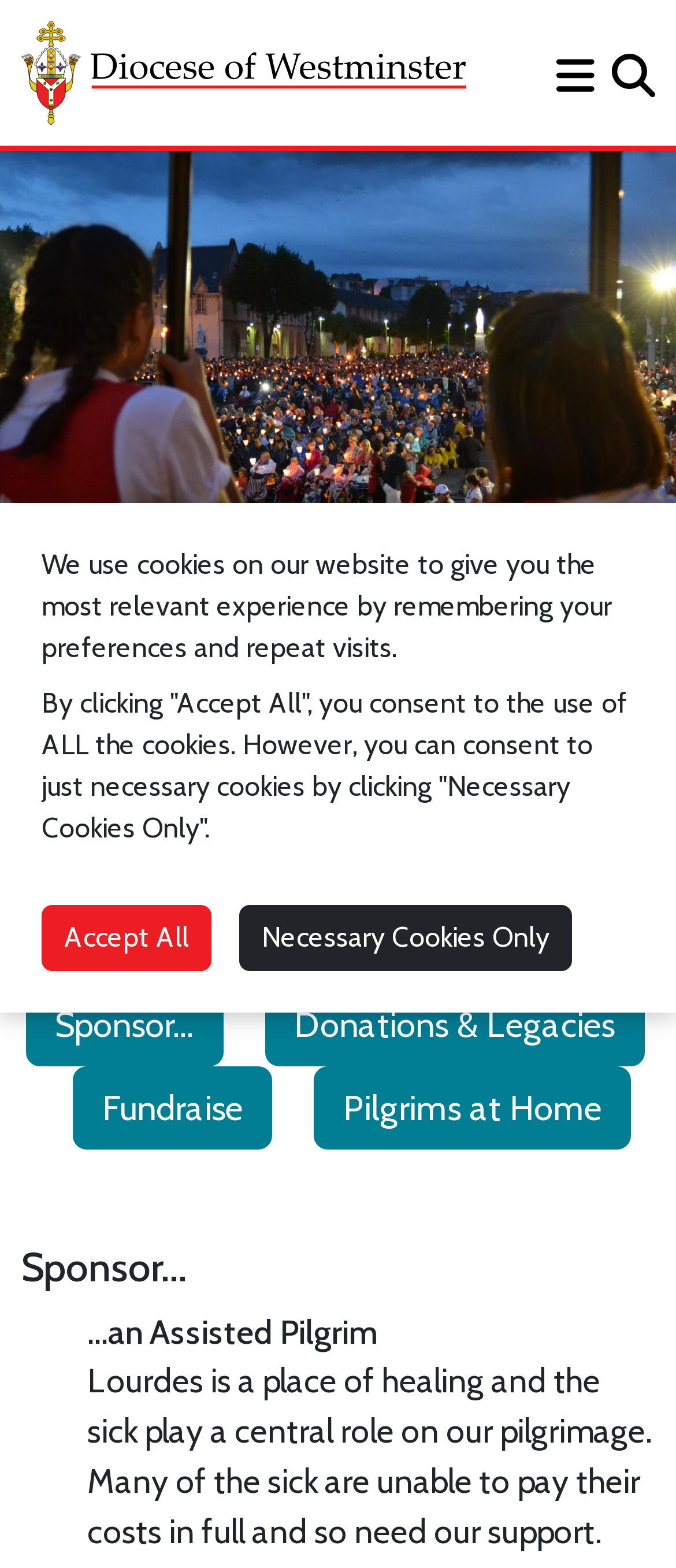Determine the bounding box coordinates of the element that should be clicked to execute the following command: "Sponsor an Assisted Pilgrim".

[0.037, 0.627, 0.329, 0.68]